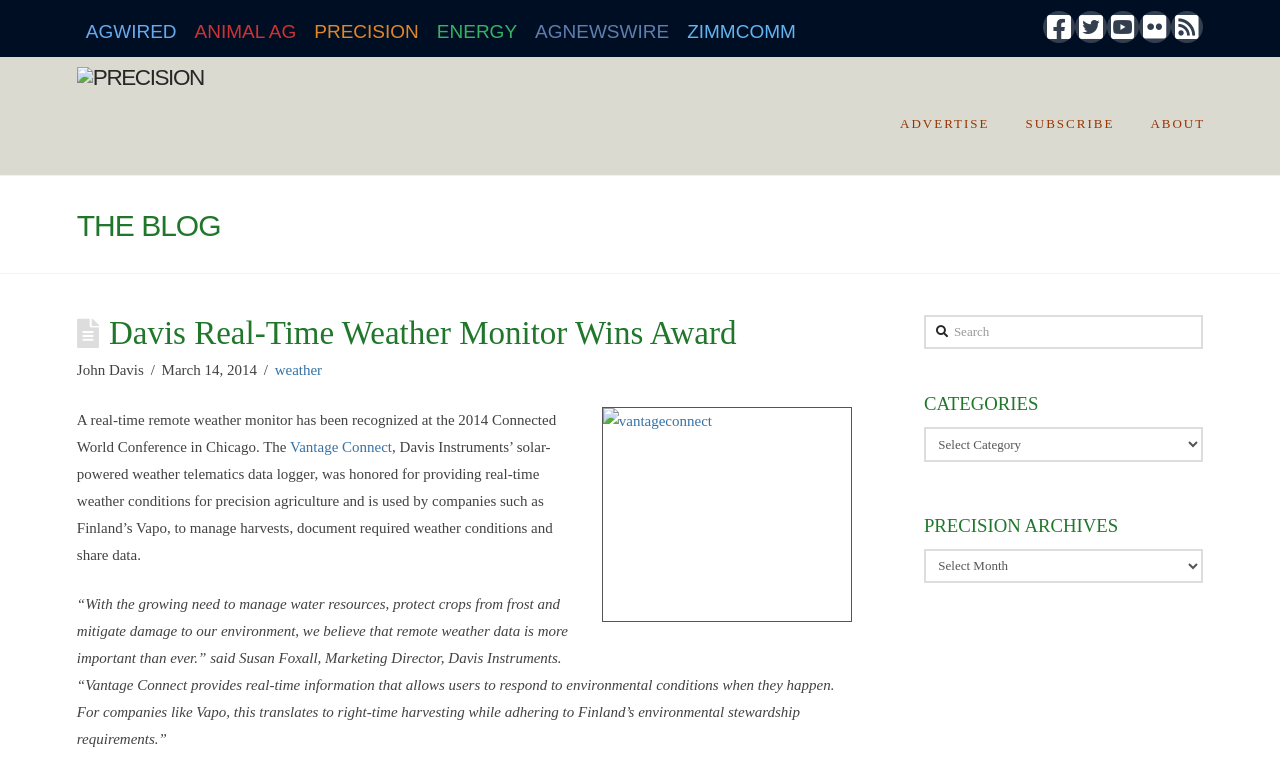What is the name of the award-winning weather monitor?
Answer the question using a single word or phrase, according to the image.

Davis Real-Time Weather Monitor